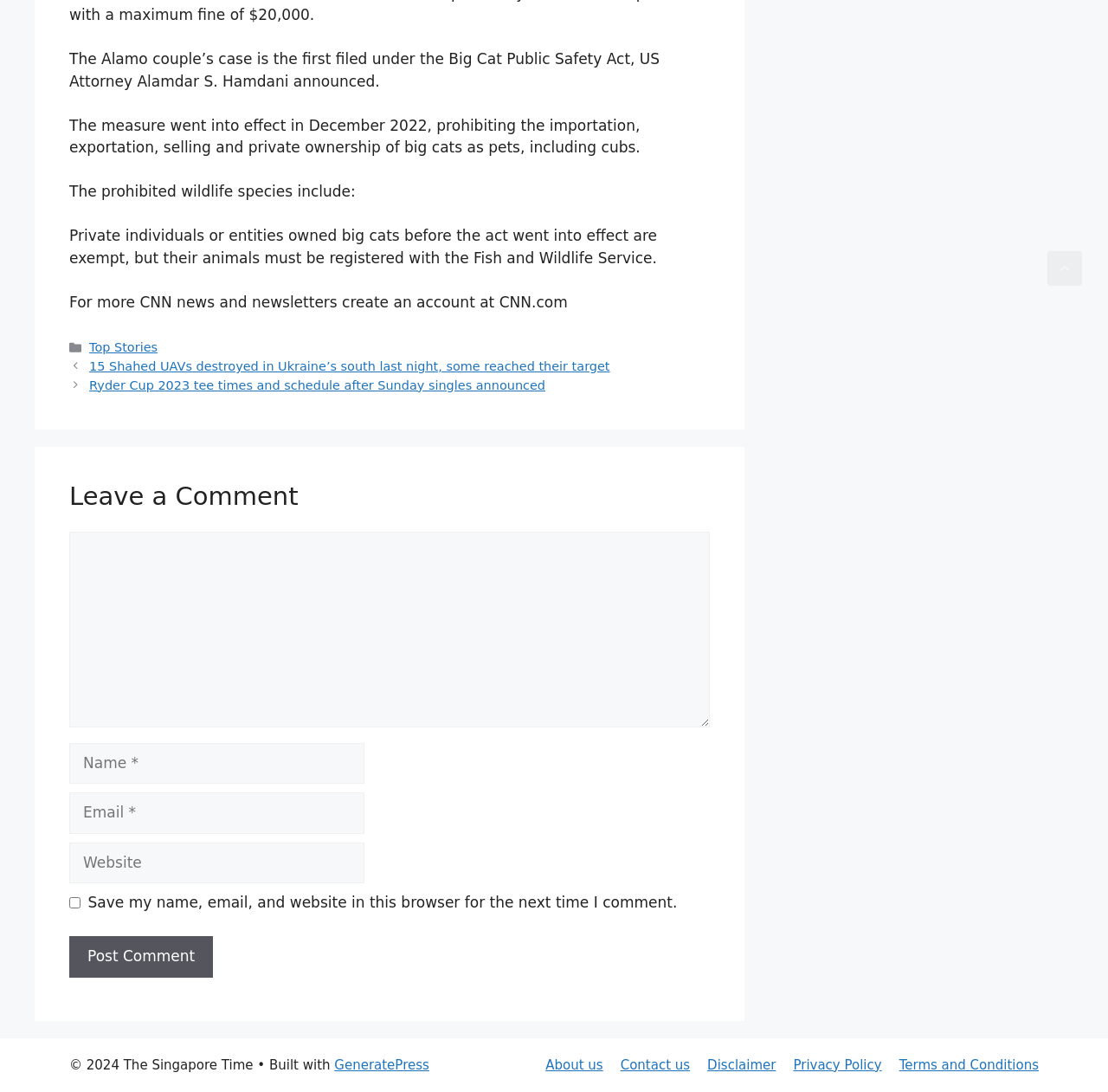What type of website is this?
Kindly offer a comprehensive and detailed response to the question.

The website appears to be a news website because it contains a news article with a title and paragraphs of text, as well as links to other news articles and a section for users to comment on the article. The website also has a footer with links to 'About us', 'Contact us', and other typical sections found on news websites.